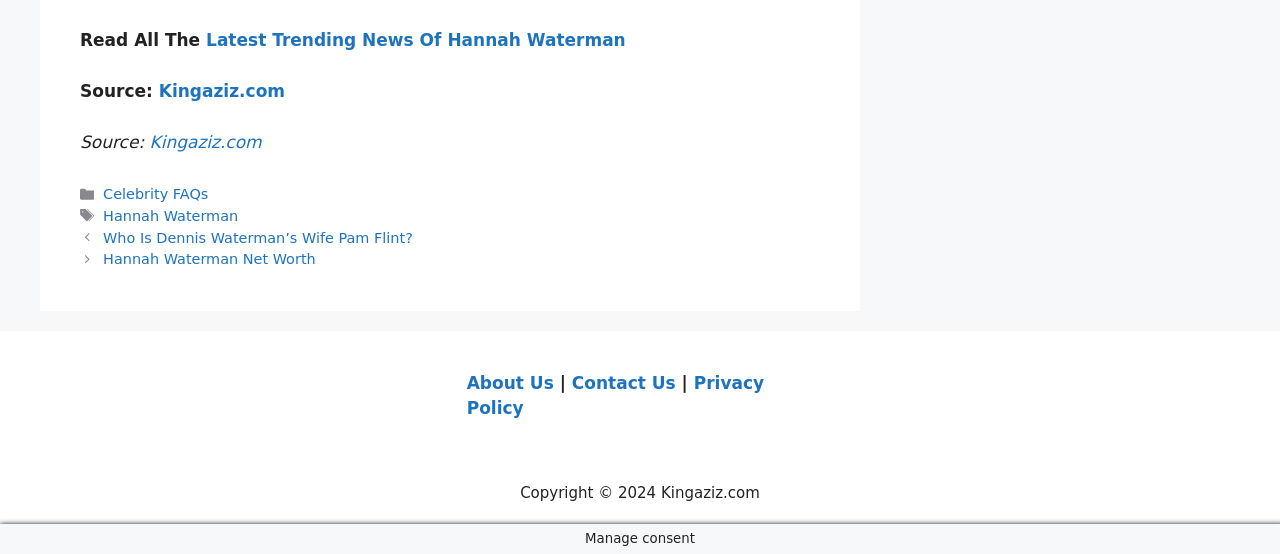Can you find the bounding box coordinates for the UI element given this description: "About Us"? Provide the coordinates as four float numbers between 0 and 1: [left, top, right, bottom].

[0.365, 0.673, 0.433, 0.709]